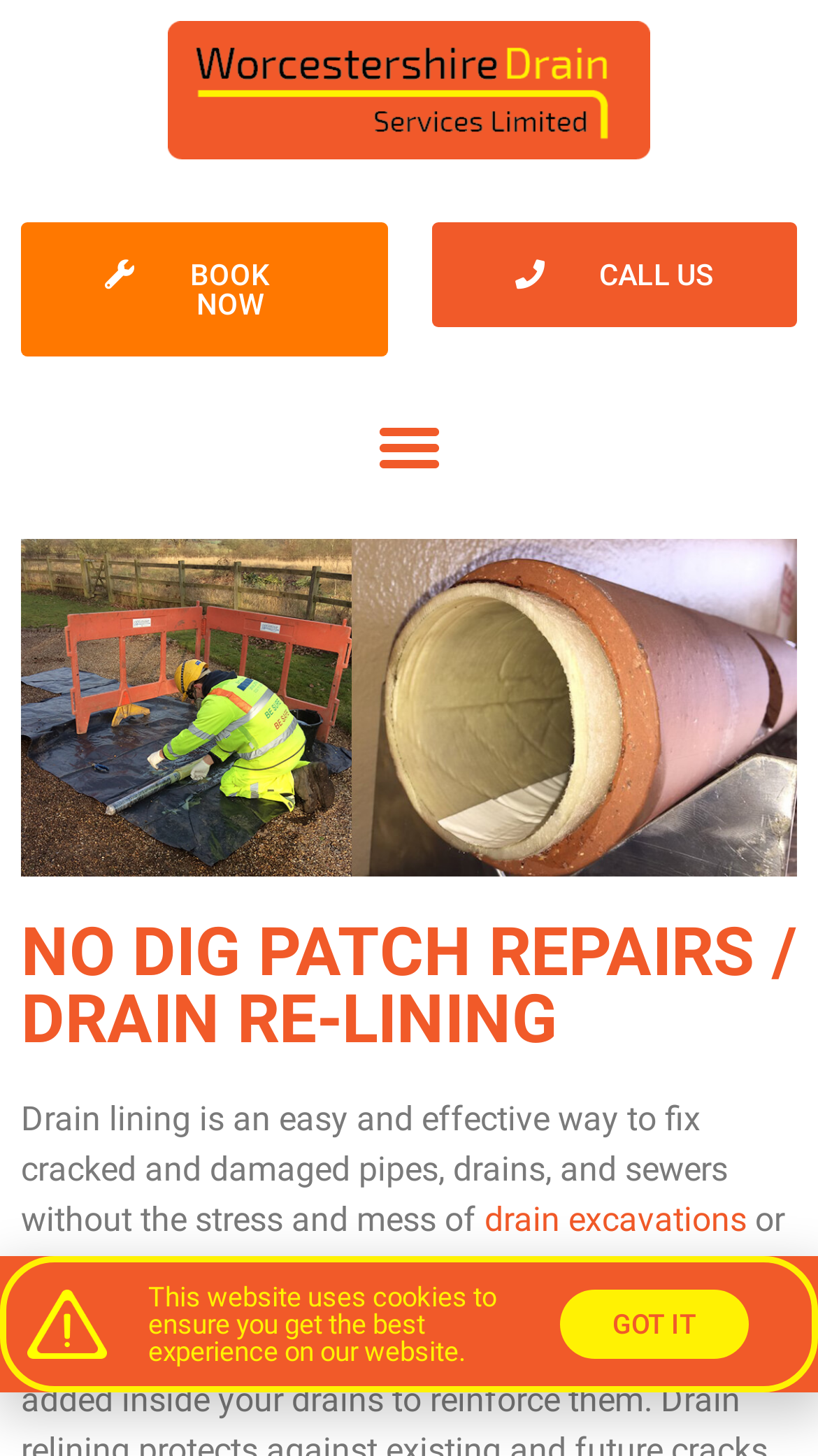Respond to the question below with a concise word or phrase:
What is the color of the warning triangle?

Yellow